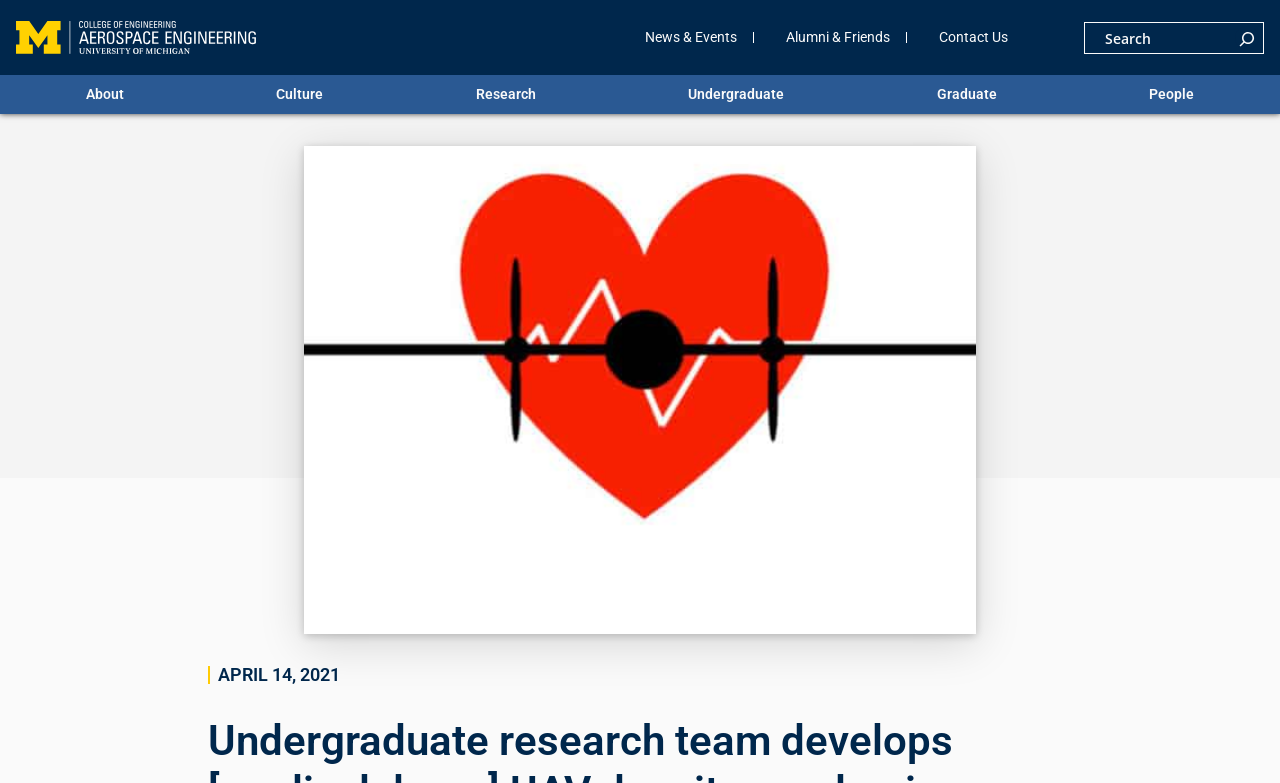Pinpoint the bounding box coordinates of the element you need to click to execute the following instruction: "Click on the Michigan Aerospace Engineering link". The bounding box should be represented by four float numbers between 0 and 1, in the format [left, top, right, bottom].

[0.012, 0.027, 0.2, 0.068]